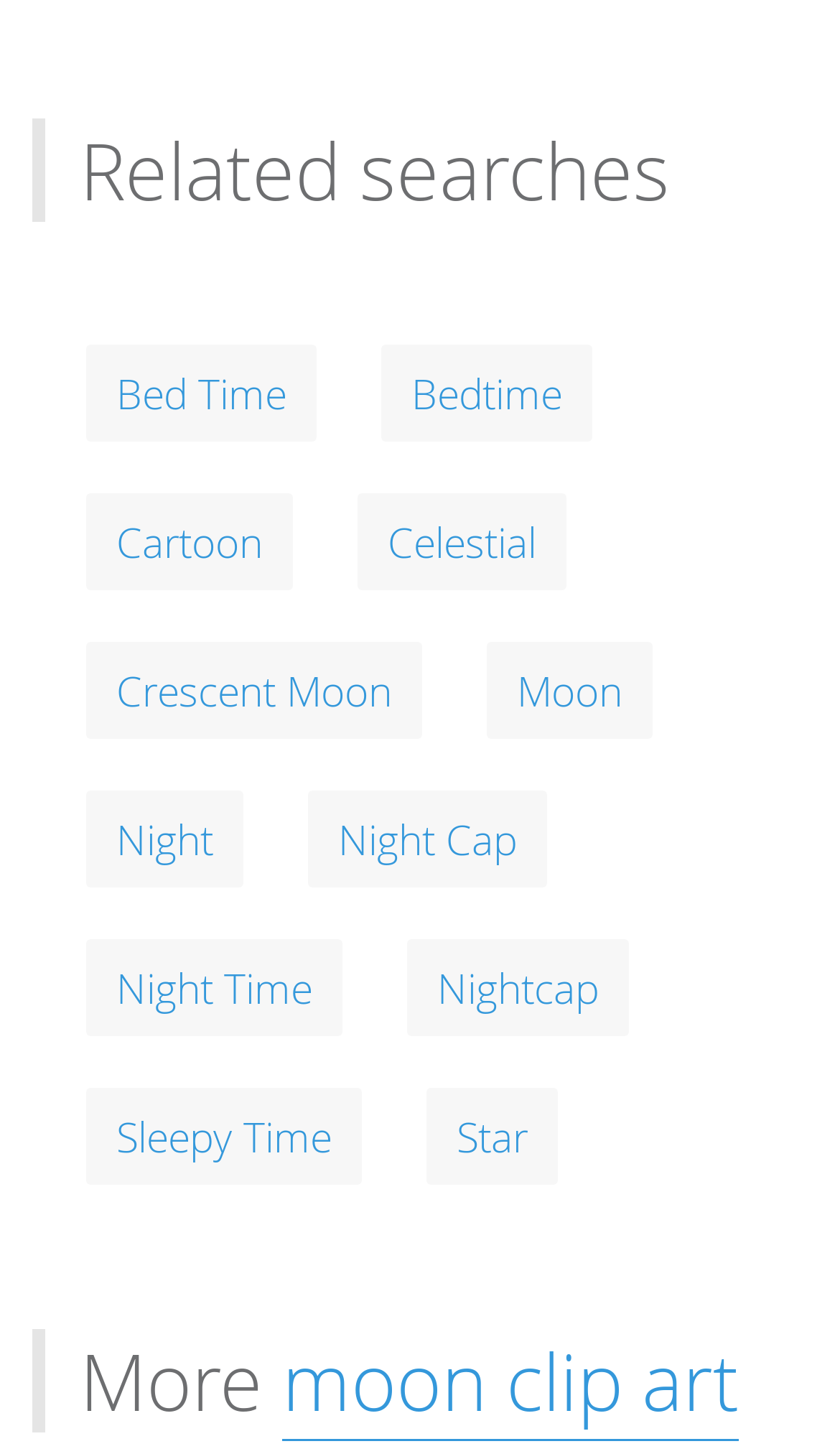Extract the bounding box coordinates for the HTML element that matches this description: "Moon Clip Art". The coordinates should be four float numbers between 0 and 1, i.e., [left, top, right, bottom].

[0.336, 0.914, 0.879, 0.991]